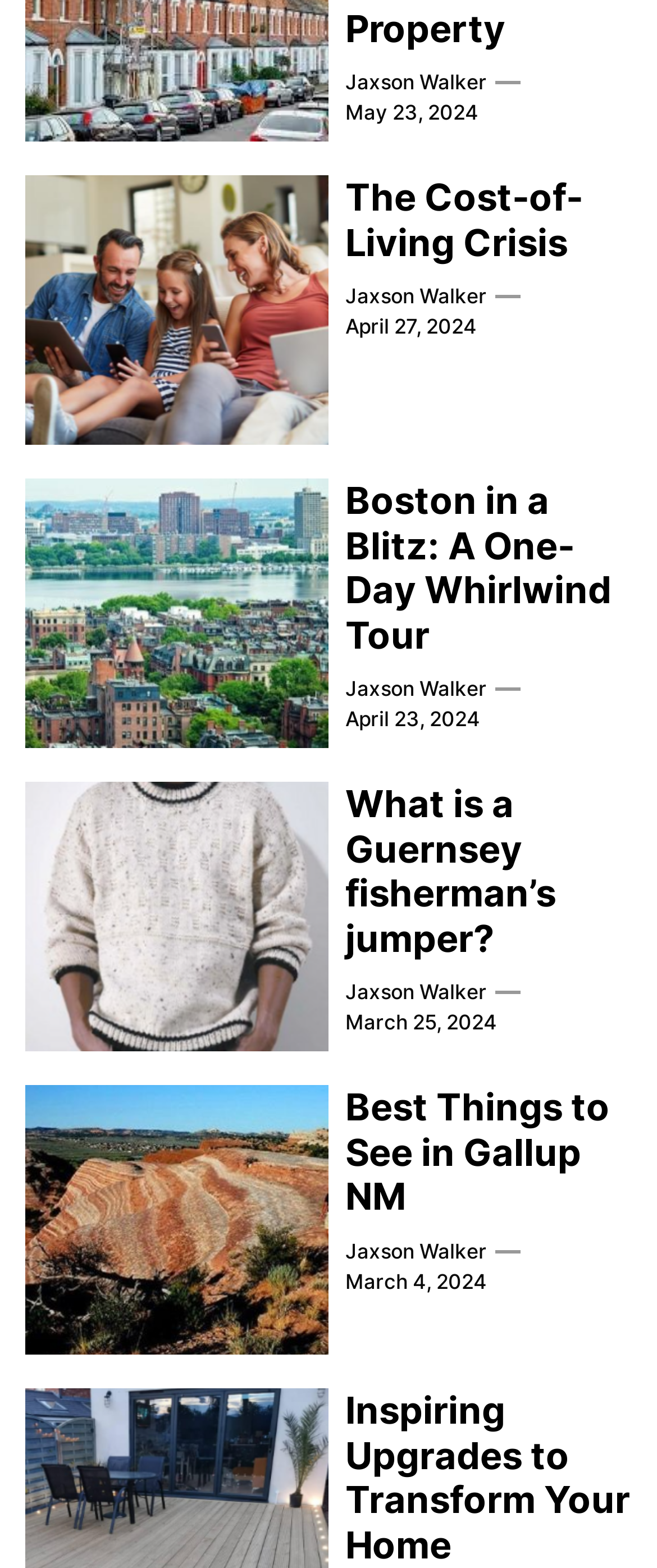Identify the bounding box coordinates for the UI element described as follows: April 23, 2024. Use the format (top-left x, top-left y, bottom-right x, bottom-right y) and ensure all values are floating point numbers between 0 and 1.

[0.526, 0.449, 0.731, 0.468]